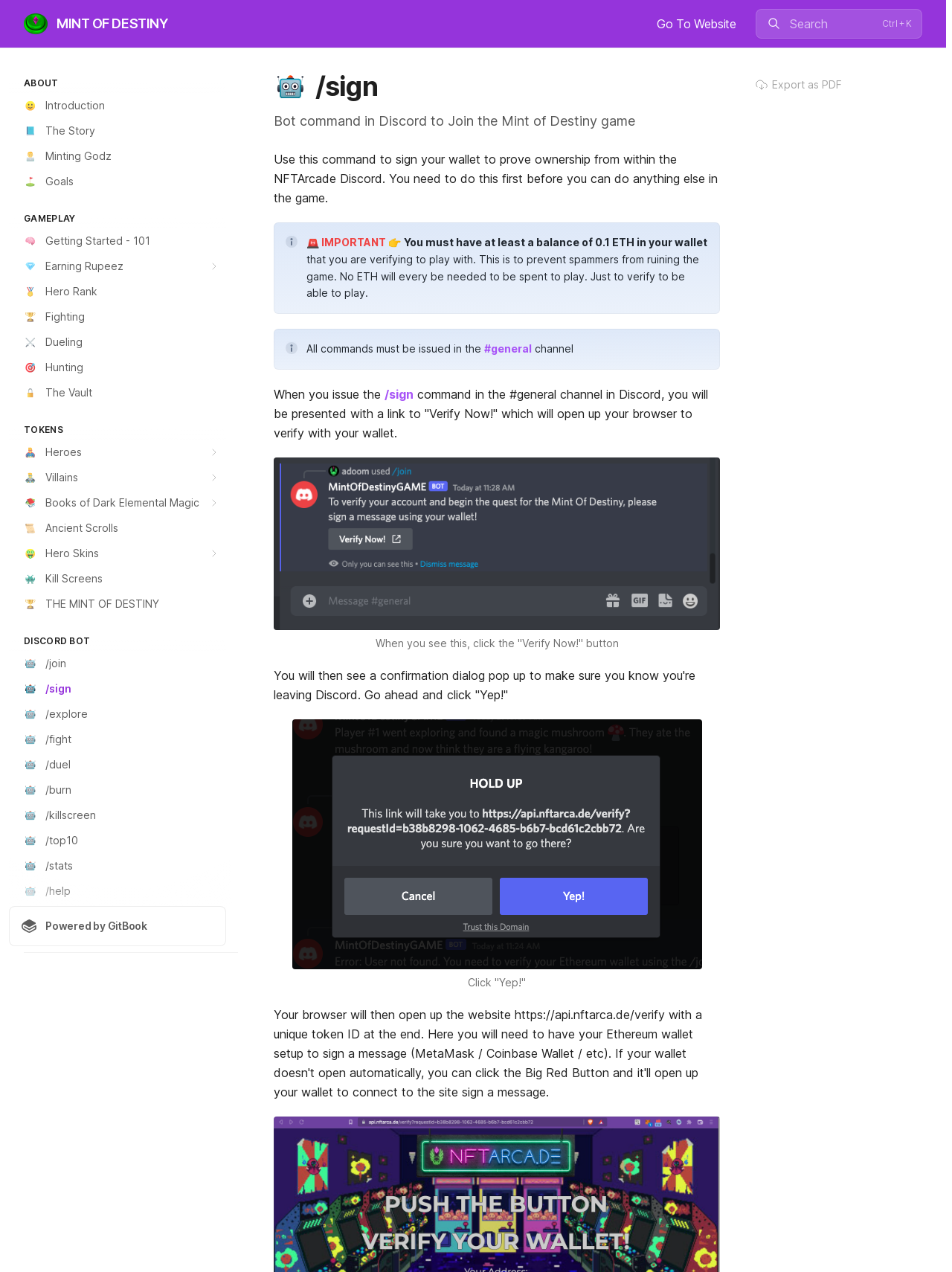Please find the bounding box coordinates in the format (top-left x, top-left y, bottom-right x, bottom-right y) for the given element description. Ensure the coordinates are floating point numbers between 0 and 1. Description: 📈Rarity Levels By Attribute

[0.009, 0.917, 0.238, 0.936]